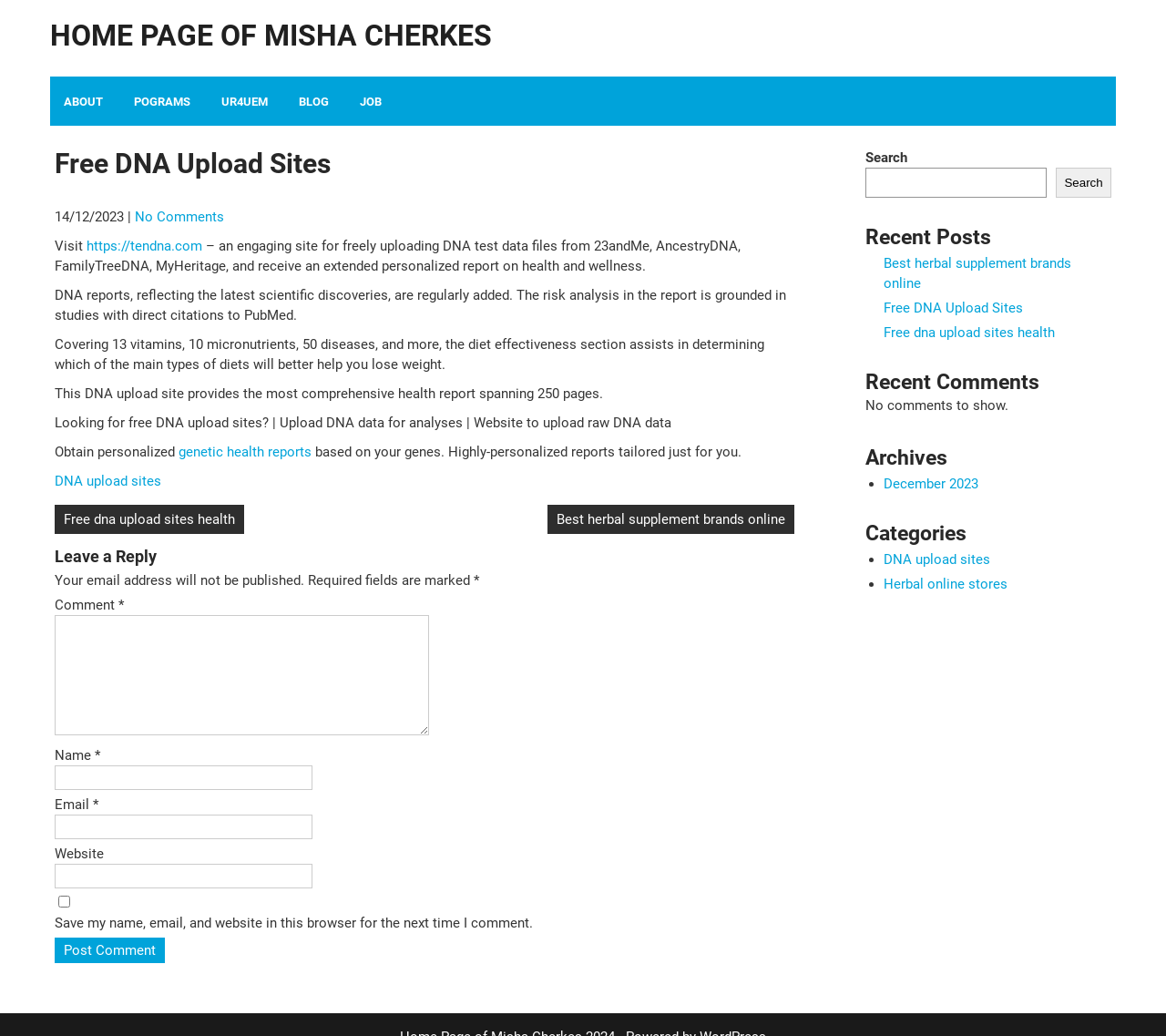What is the purpose of the website?
Look at the image and respond with a one-word or short phrase answer.

Upload DNA data for analysis